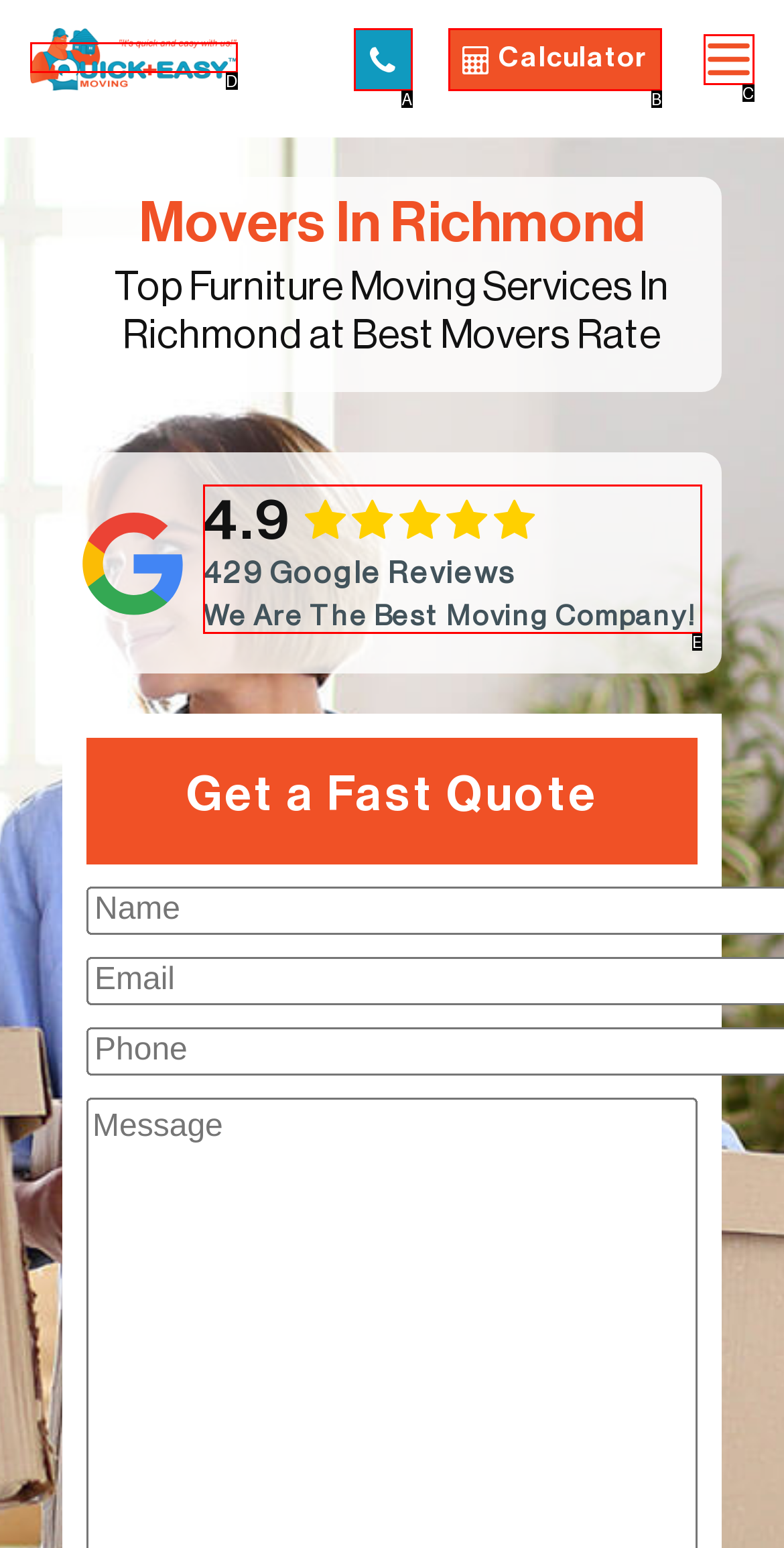Identify the option that best fits this description: 778 871 8999
Answer with the appropriate letter directly.

A